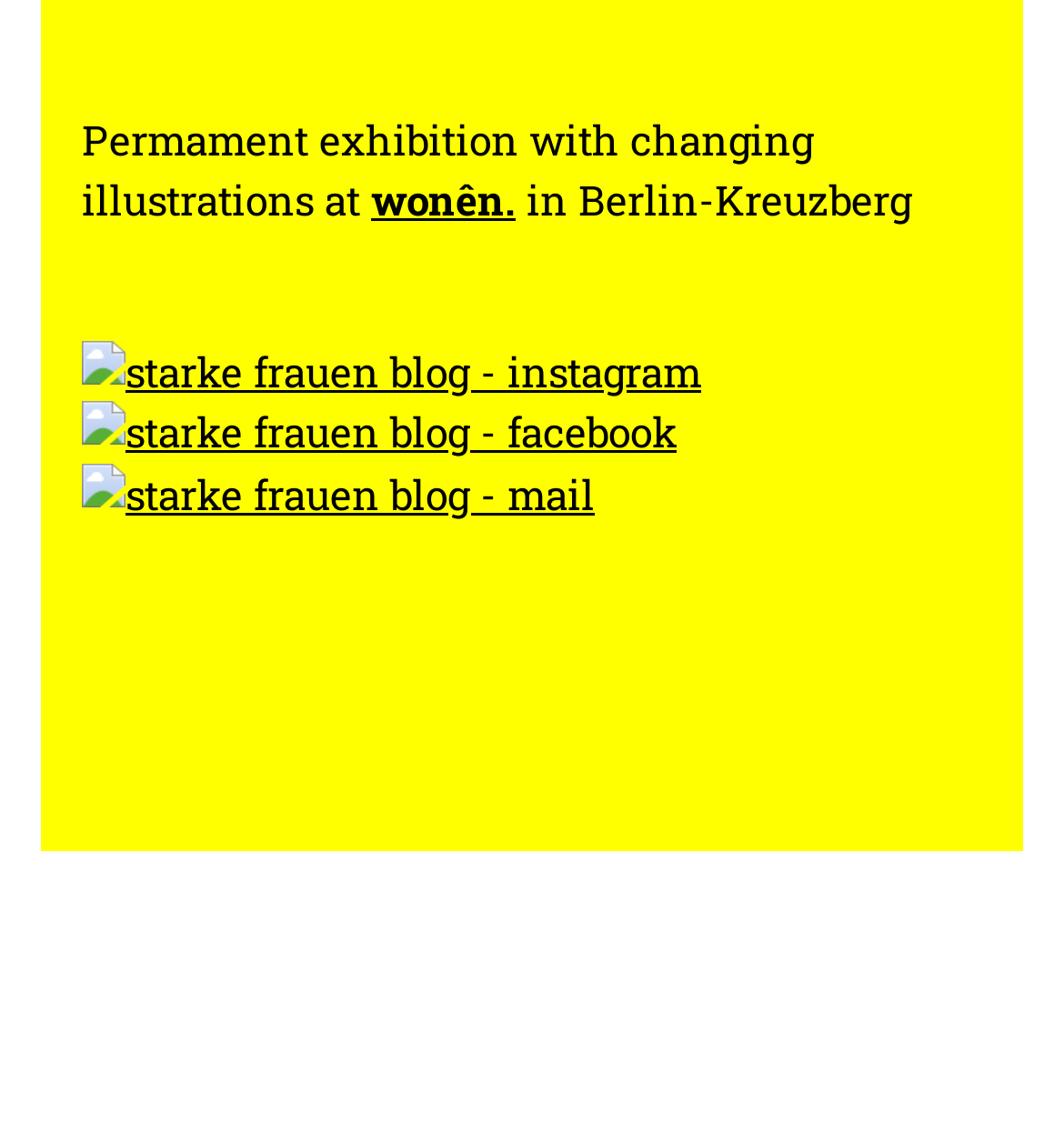Please reply to the following question with a single word or a short phrase:
What is the purpose of the 'starke frauen blog - mail' link?

To contact via mail